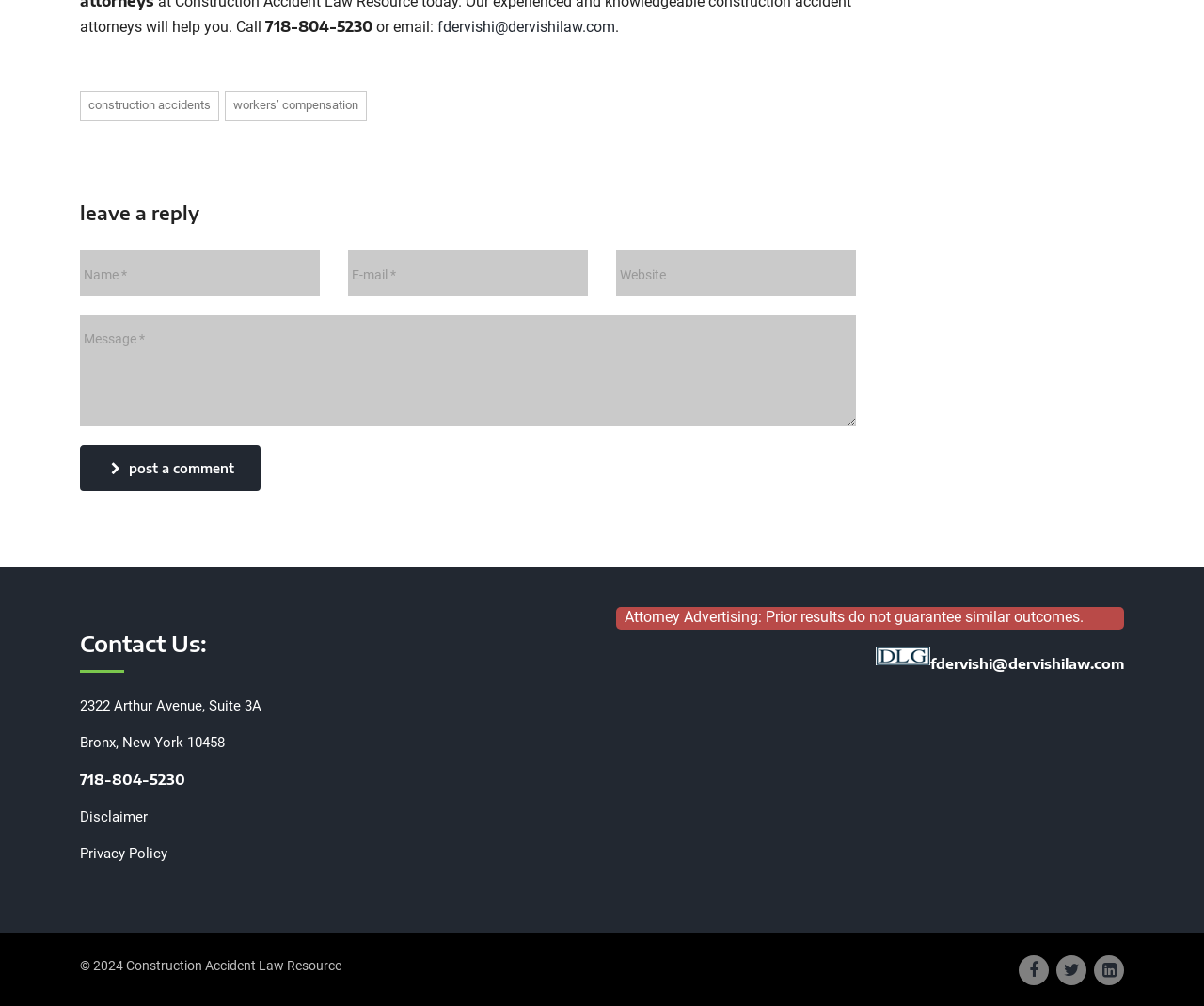Review the image closely and give a comprehensive answer to the question: What is the address of the law office?

The address of the law office is located at the bottom of the webpage, in the contact information section, and it includes the street address, suite number, city, and zip code.